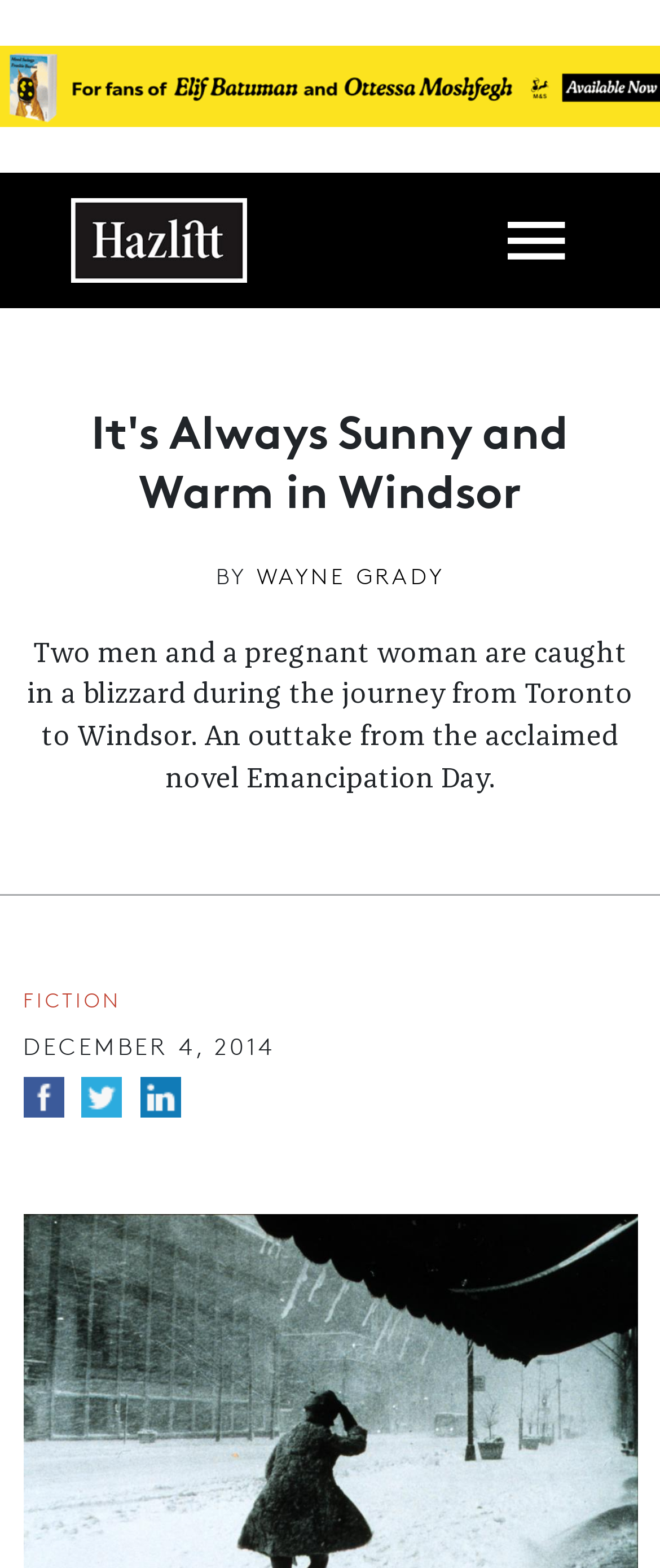Who is the author of the novel?
Please answer the question as detailed as possible based on the image.

The author's name can be found in the text 'BY WAYNE GRADY' which is located below the main heading of the webpage.